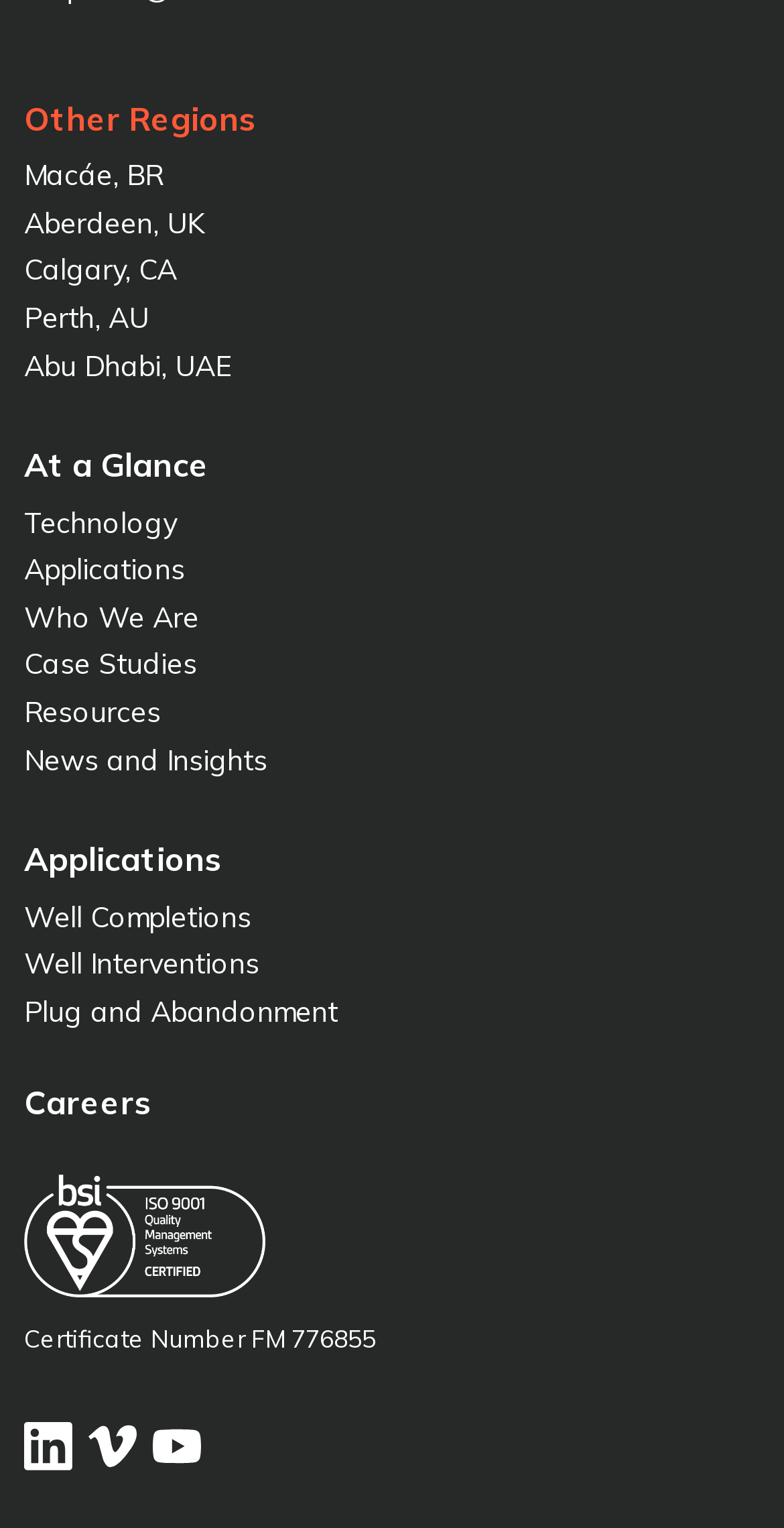What is the name of the company with an ISO 9001 certificate? Based on the image, give a response in one word or a short phrase.

BiSN